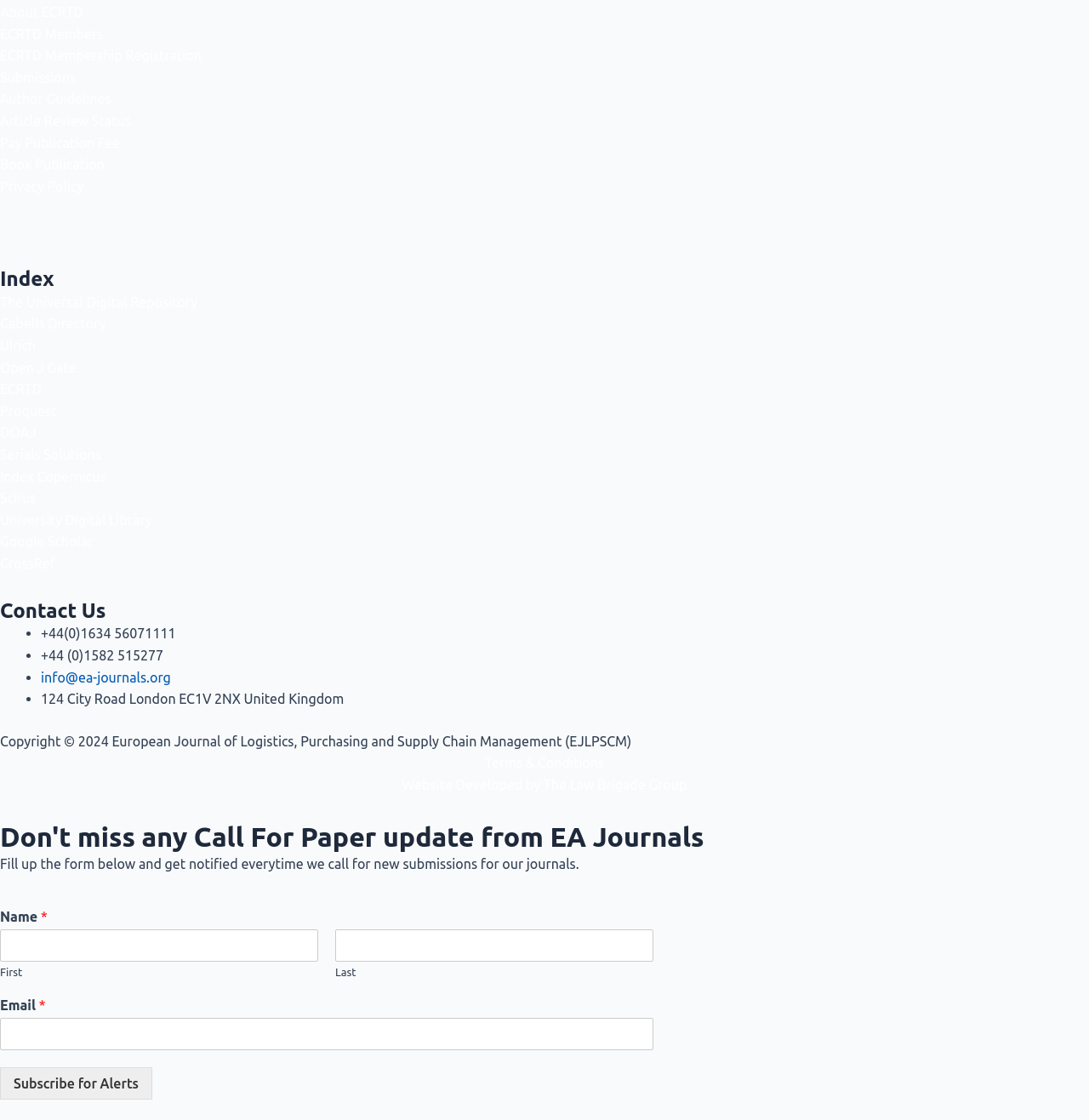Identify the bounding box coordinates for the UI element described as follows: The Universal Digital Repository. Use the format (top-left x, top-left y, bottom-right x, bottom-right y) and ensure all values are floating point numbers between 0 and 1.

[0.0, 0.263, 0.181, 0.276]